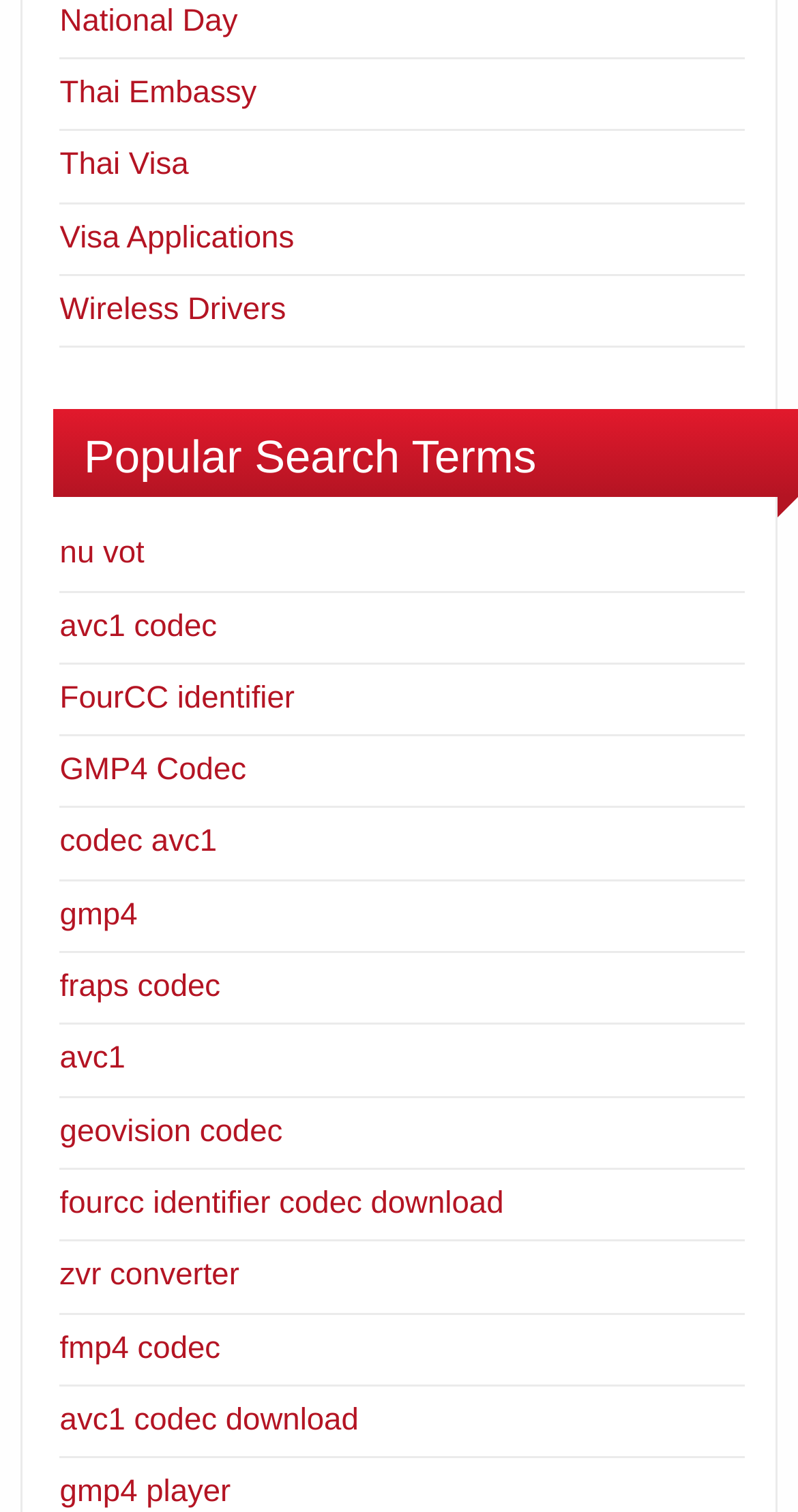Are there any links to codec download pages?
Refer to the image and provide a detailed answer to the question.

The links 'avc1 codec download' and 'fourcc identifier codec download' suggest that the webpage provides links to codec download pages, allowing users to download codecs for their use.